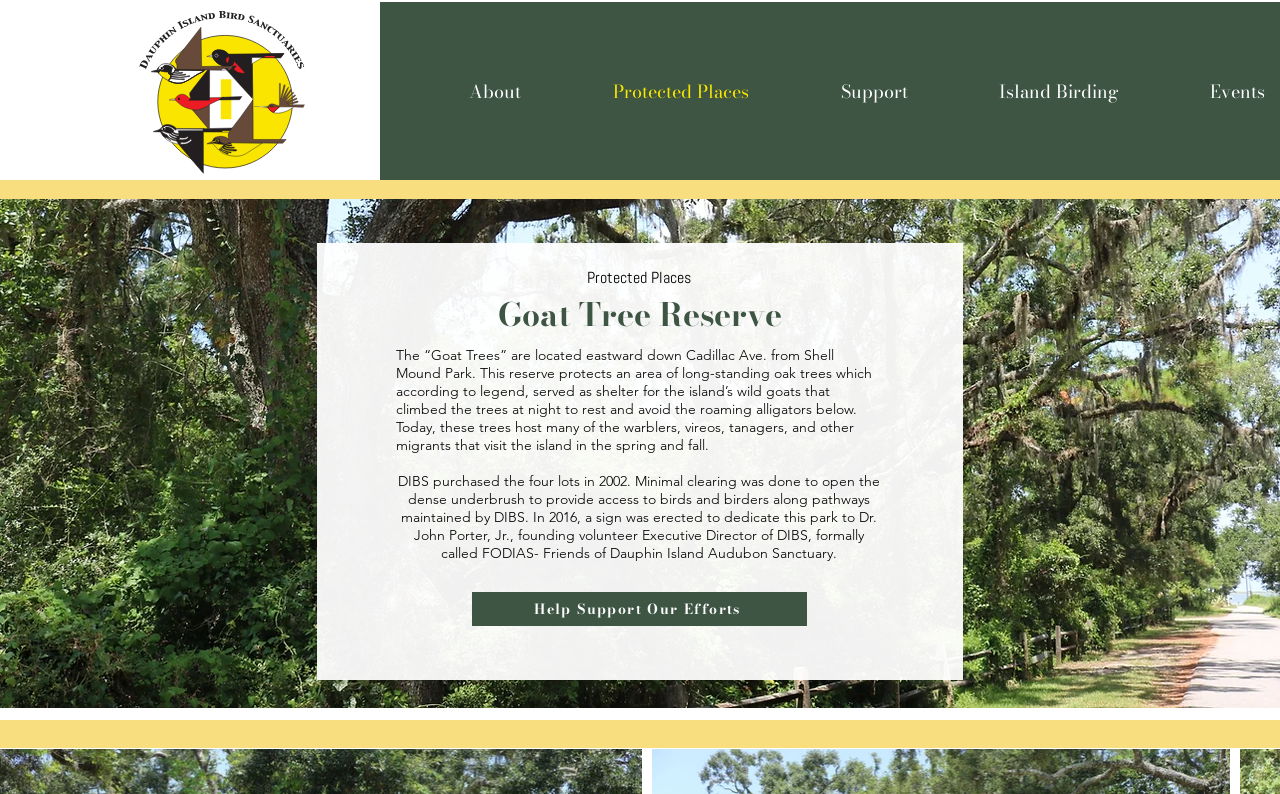What is the purpose of the pathways in the reserve?
Answer the question with a single word or phrase derived from the image.

Provide access to birds and birders